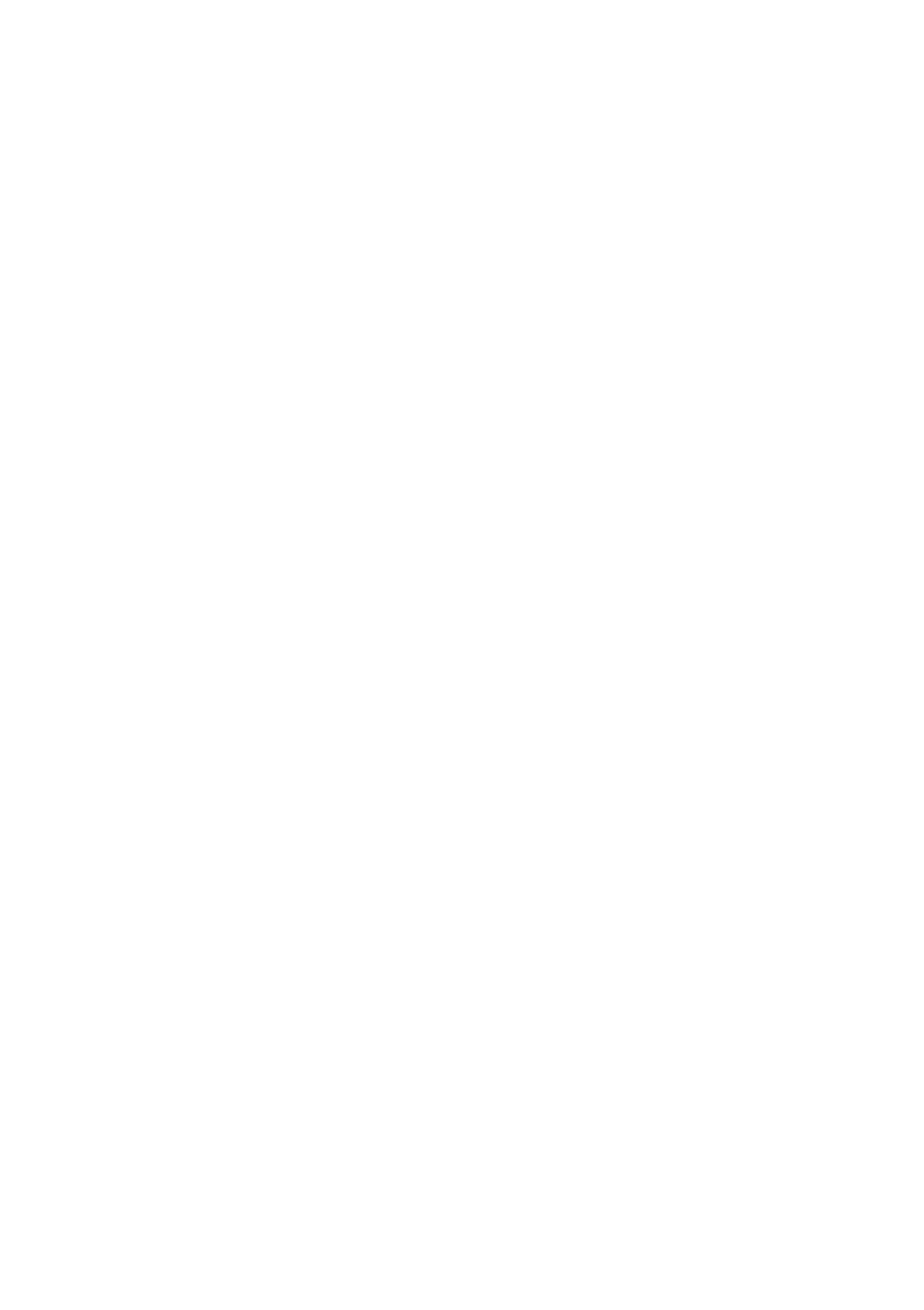Can you find the bounding box coordinates of the area I should click to execute the following instruction: "Learn about Aims & Objectives"?

[0.645, 0.396, 0.842, 0.469]